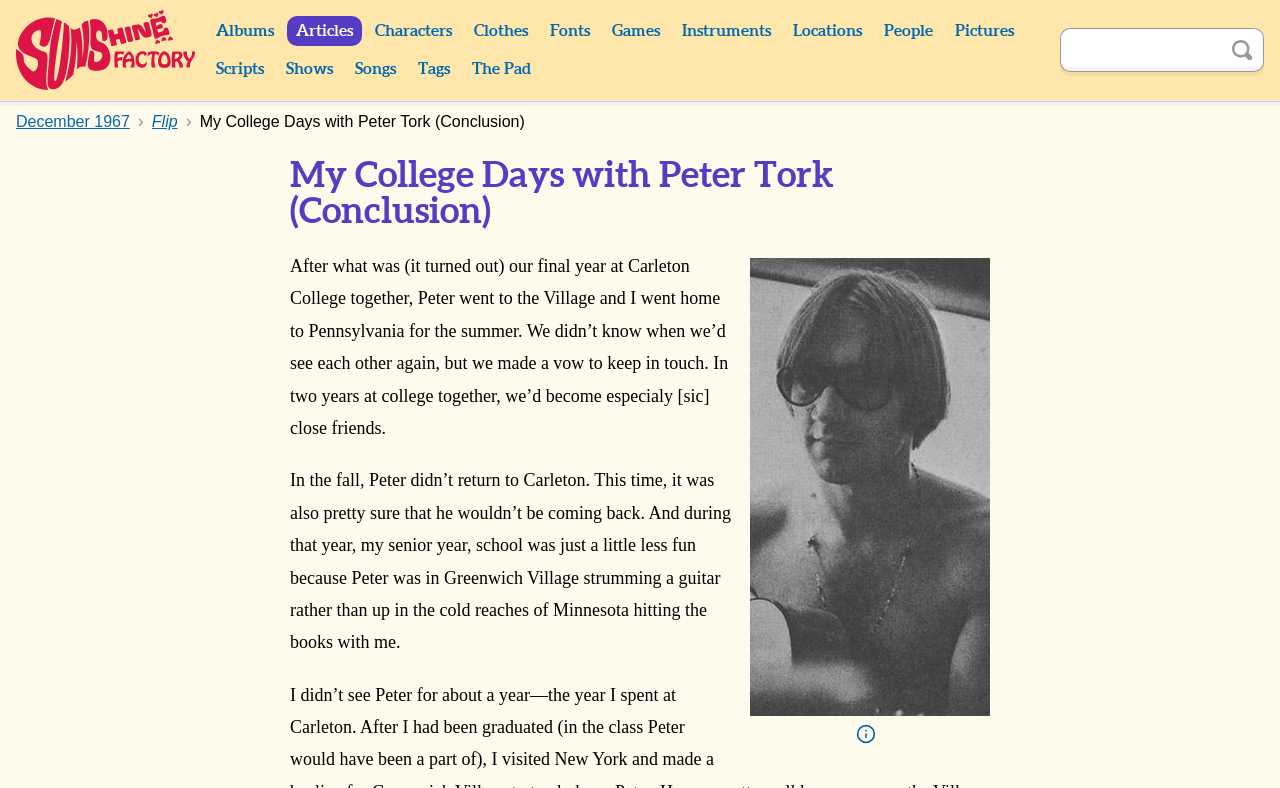Identify the main title of the webpage and generate its text content.

My College Days with Peter Tork (Conclusion)